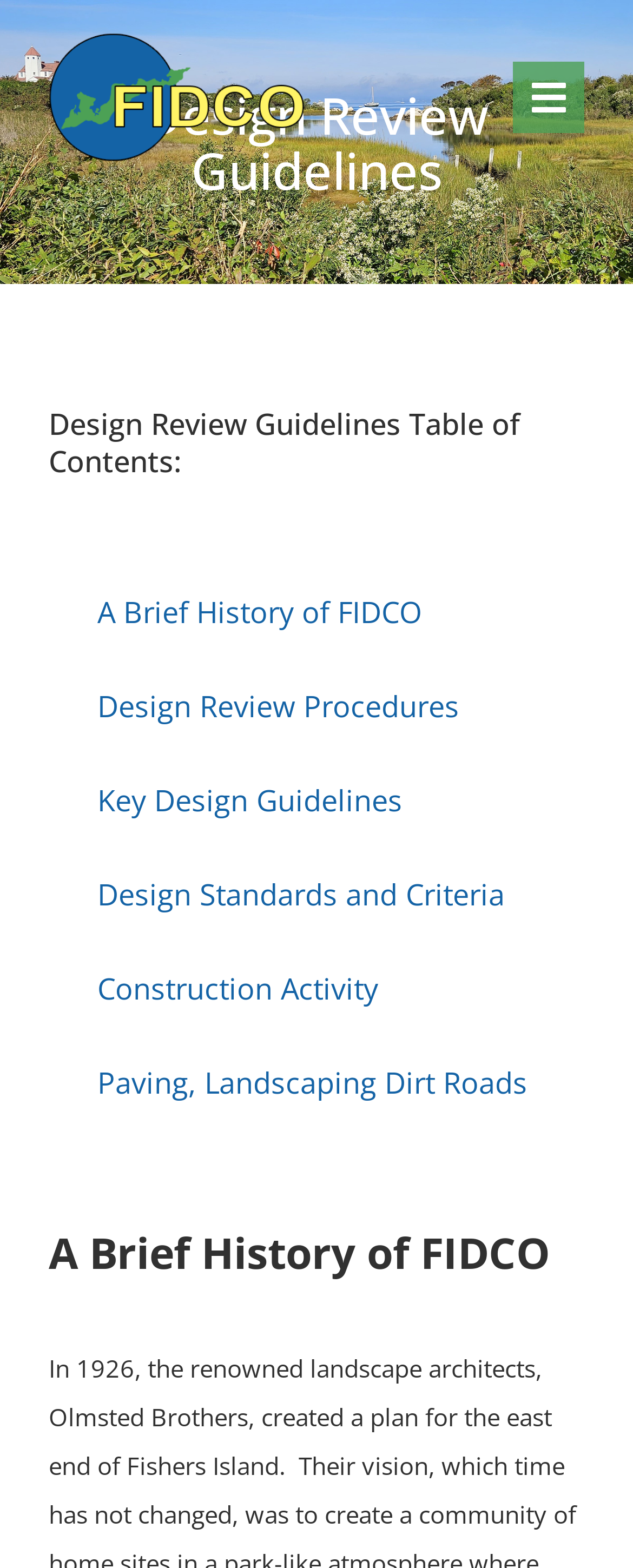What is the title of the second heading in the page title bar?
Please answer the question with as much detail as possible using the screenshot.

I looked at the page title bar region and found two headings. The second heading is 'Design Review Guidelines Table of Contents:'.